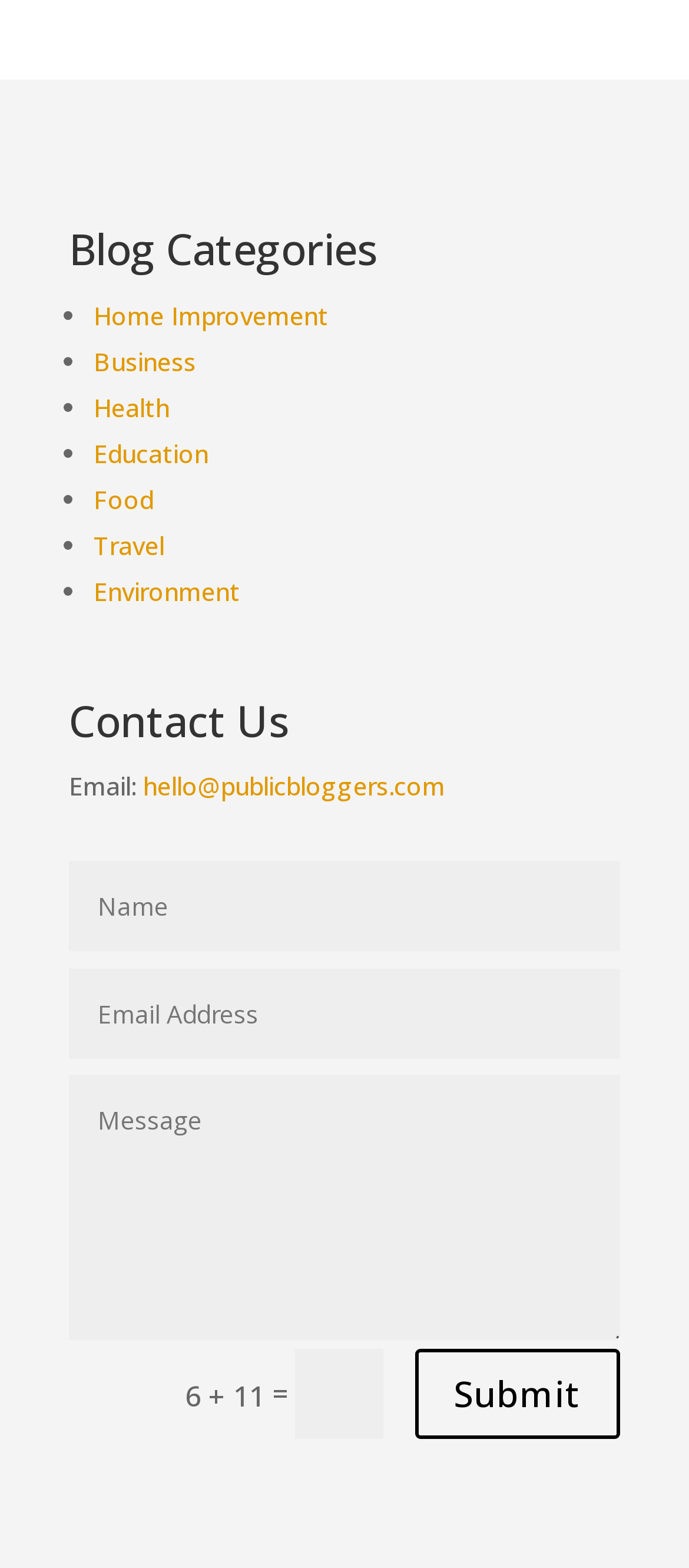Please identify the coordinates of the bounding box for the clickable region that will accomplish this instruction: "Click on the 'Home Improvement' link".

[0.136, 0.19, 0.477, 0.212]